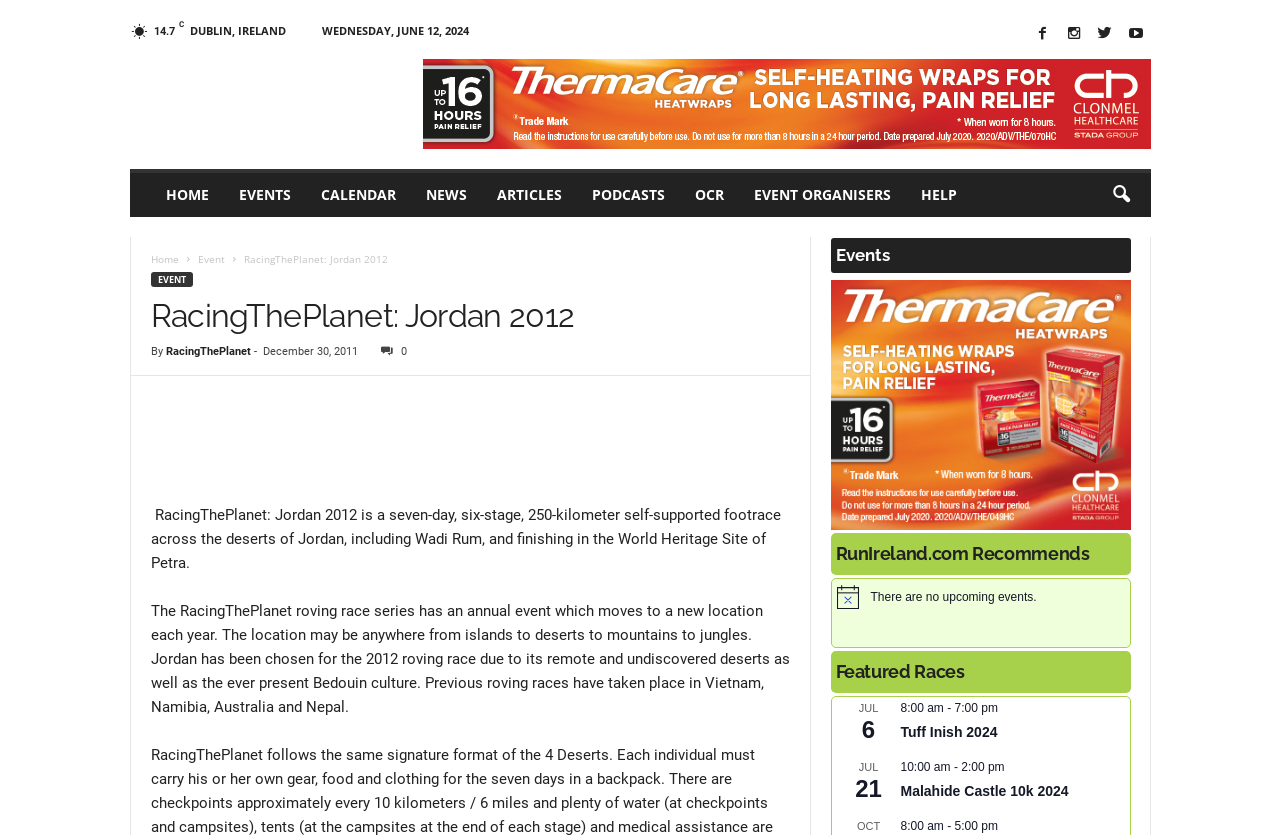Determine the bounding box for the UI element described here: "Event Organisers".

[0.577, 0.207, 0.707, 0.26]